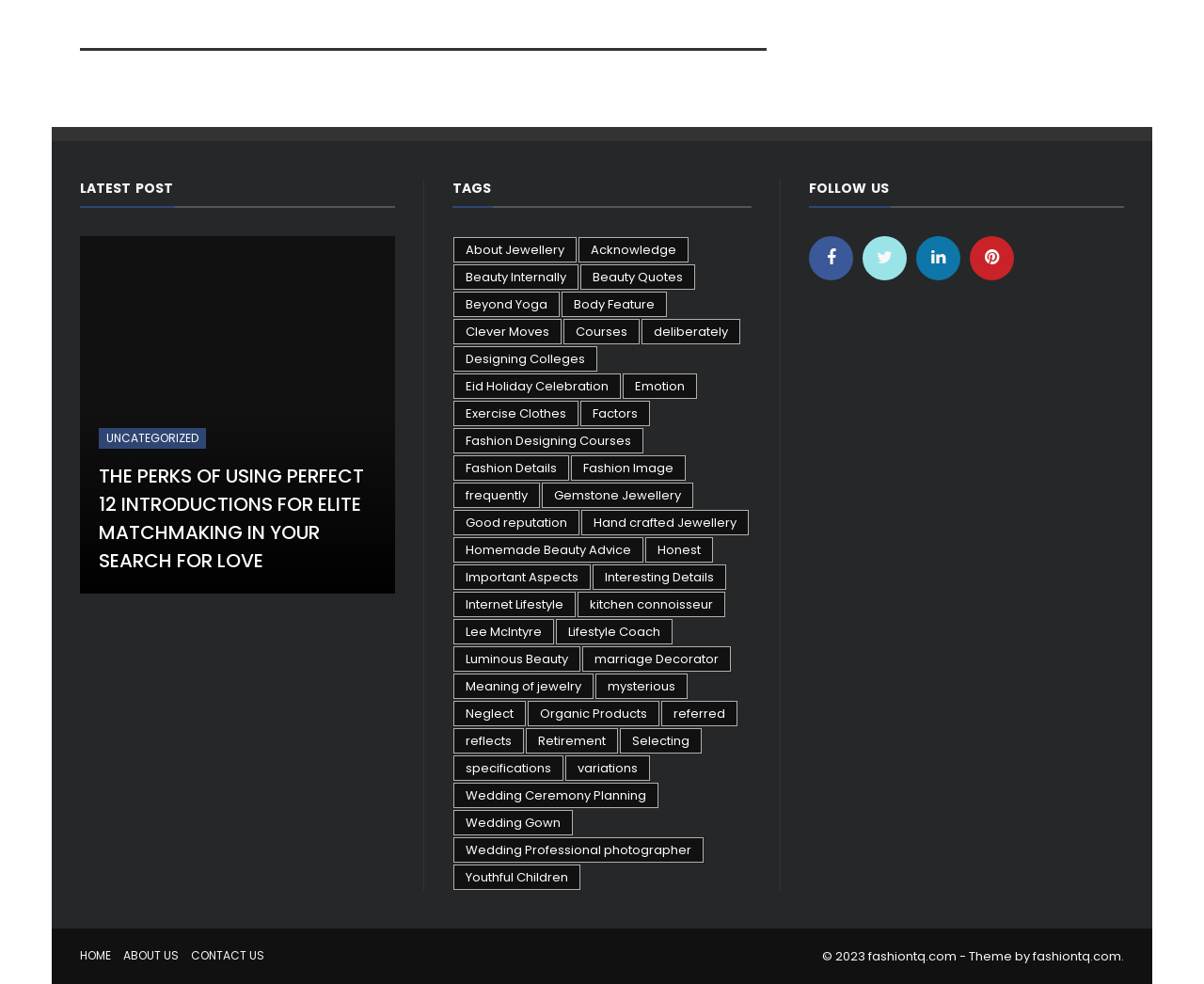Please identify the bounding box coordinates of the region to click in order to complete the given instruction: "Follow the link to 'FASHION'". The coordinates should be four float numbers between 0 and 1, i.e., [left, top, right, bottom].

[0.11, 0.463, 0.162, 0.484]